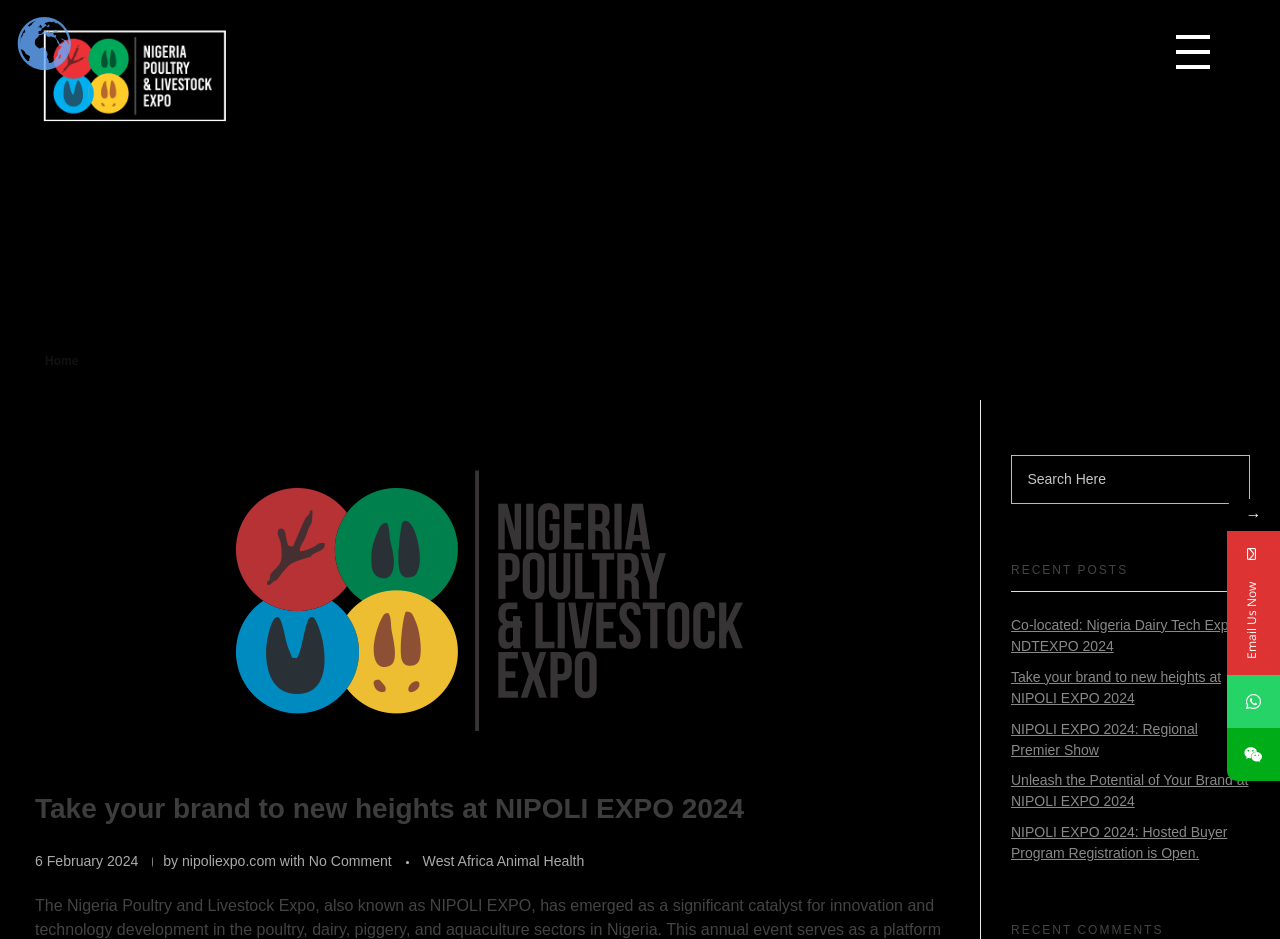Can you specify the bounding box coordinates of the area that needs to be clicked to fulfill the following instruction: "Search for something"?

[0.79, 0.485, 0.977, 0.537]